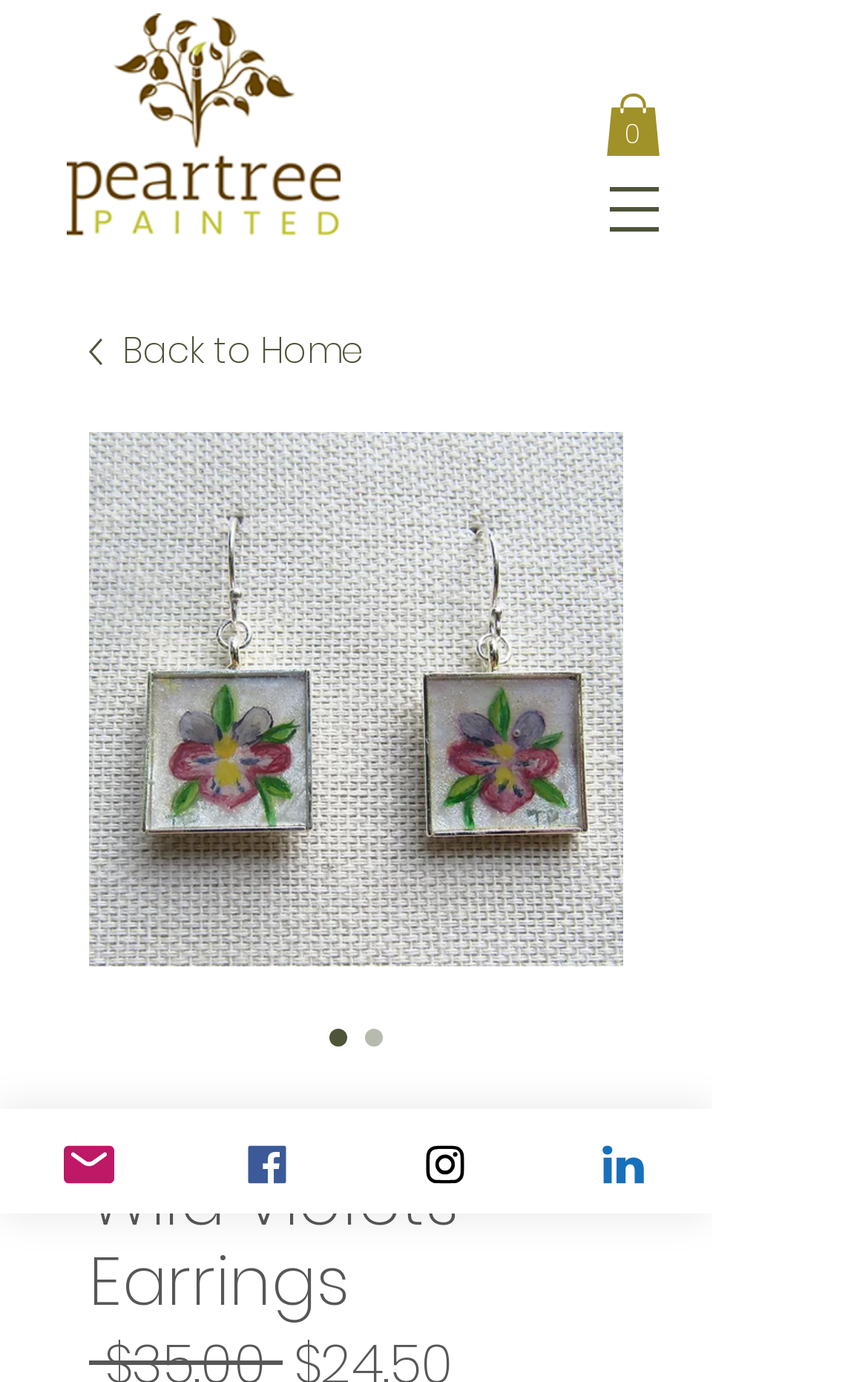Identify the main heading from the webpage and provide its text content.

Wild Violets Earrings